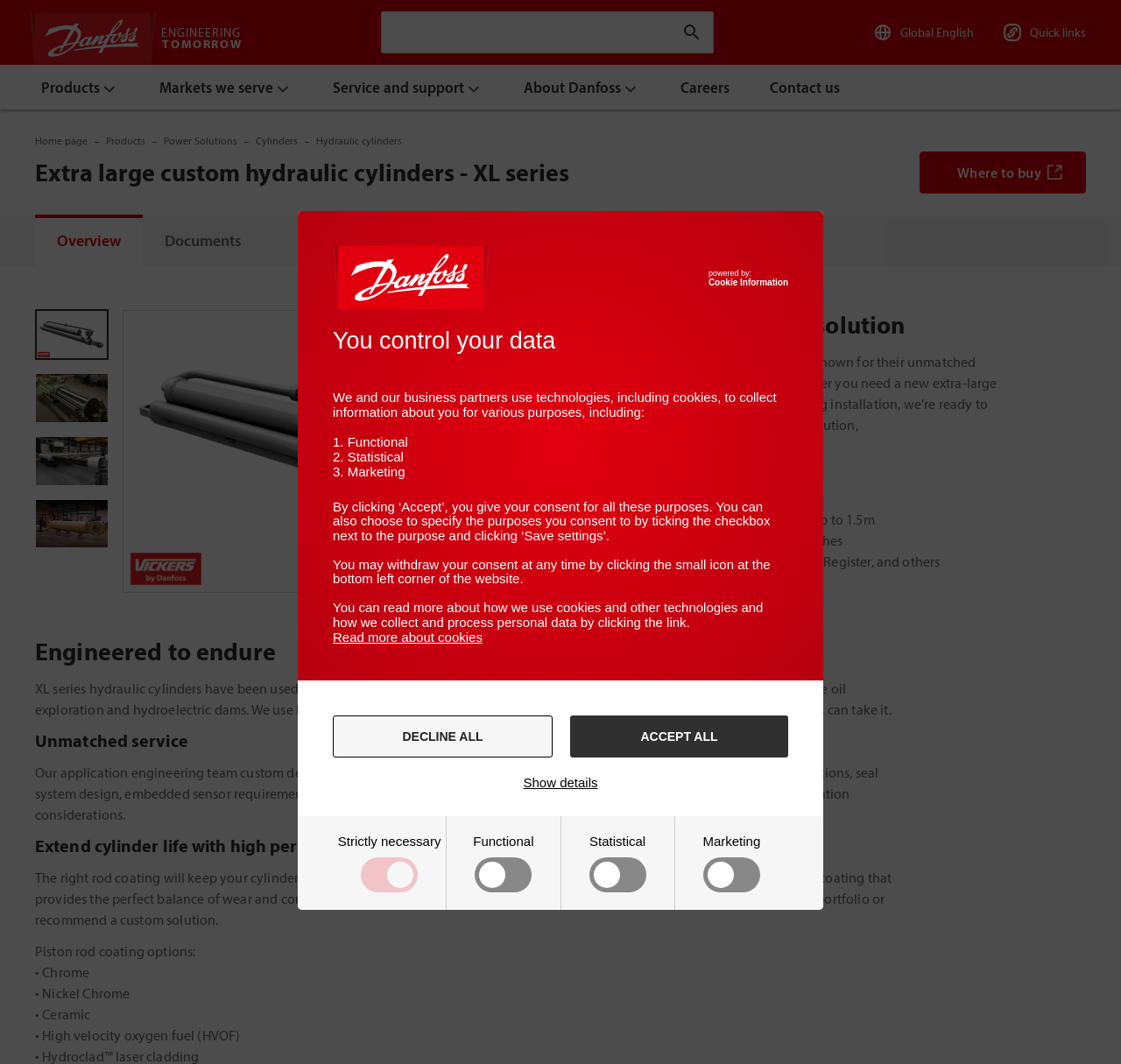Determine the main text heading of the webpage and provide its content.

Extra large custom hydraulic cylinders - XL series